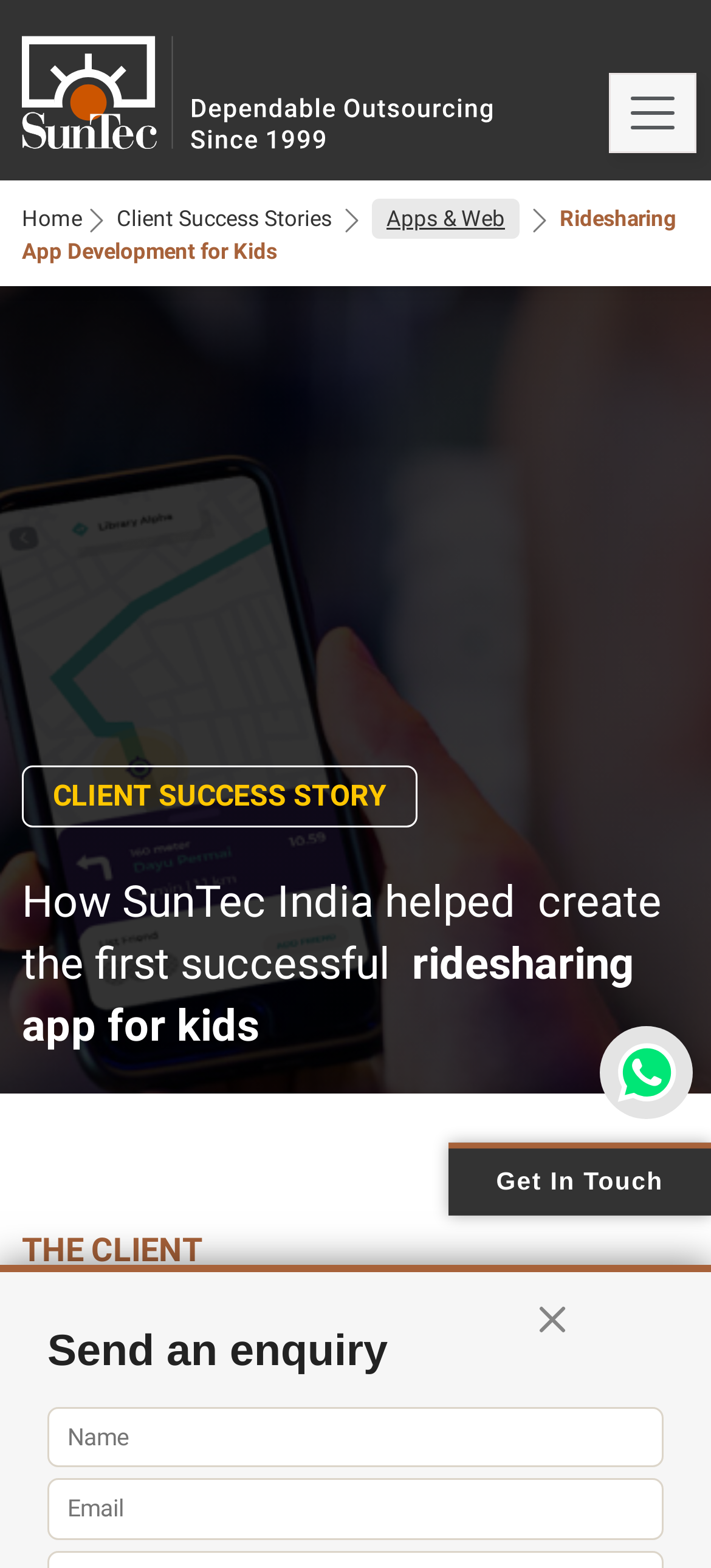Given the element description: "name="email_slide" placeholder="Email"", predict the bounding box coordinates of the UI element it refers to, using four float numbers between 0 and 1, i.e., [left, top, right, bottom].

[0.067, 0.943, 0.933, 0.982]